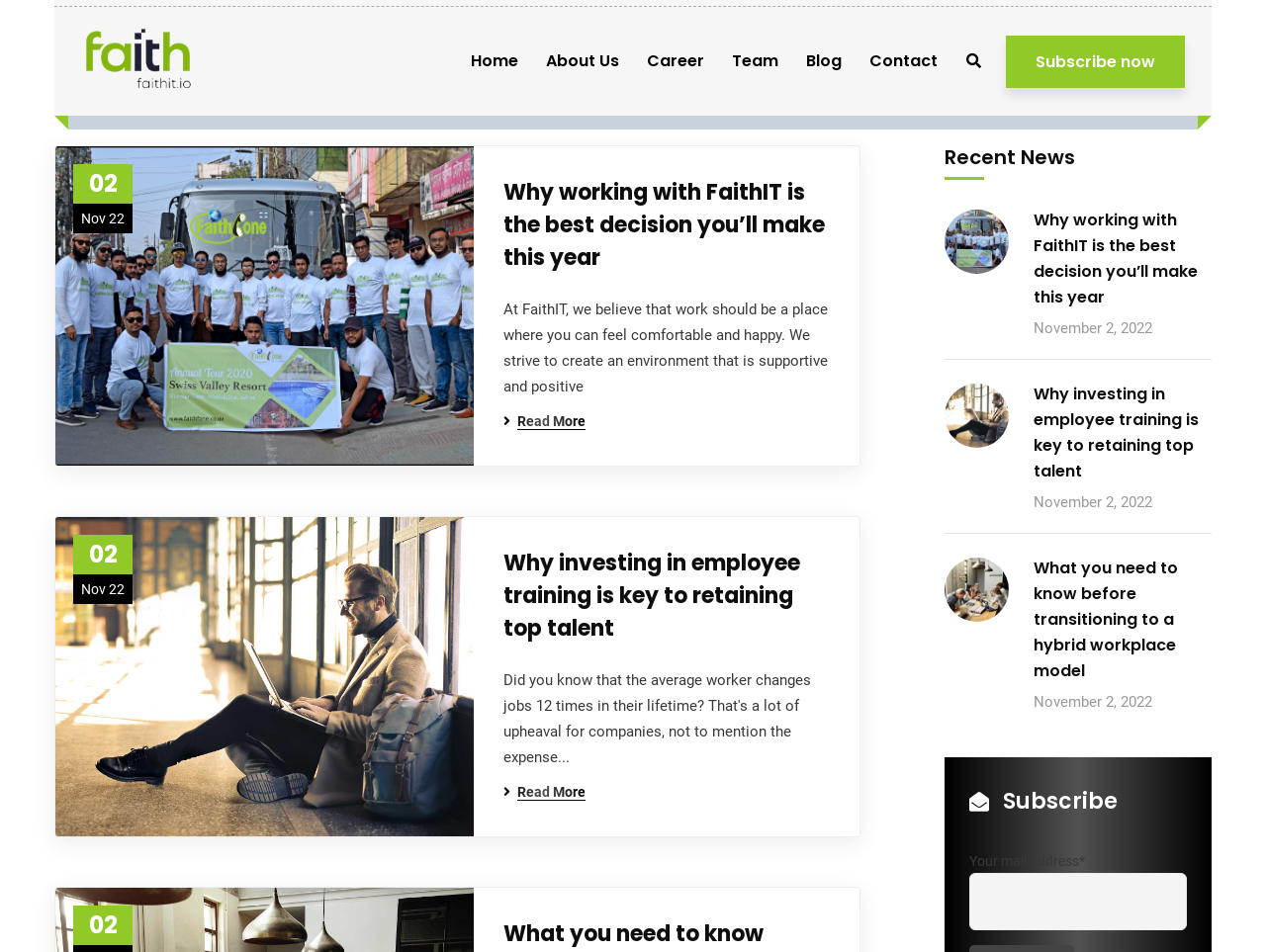From the screenshot, find the bounding box of the UI element matching this description: "Subscribe now". Supply the bounding box coordinates in the form [left, top, right, bottom], each a float between 0 and 1.

[0.795, 0.037, 0.936, 0.092]